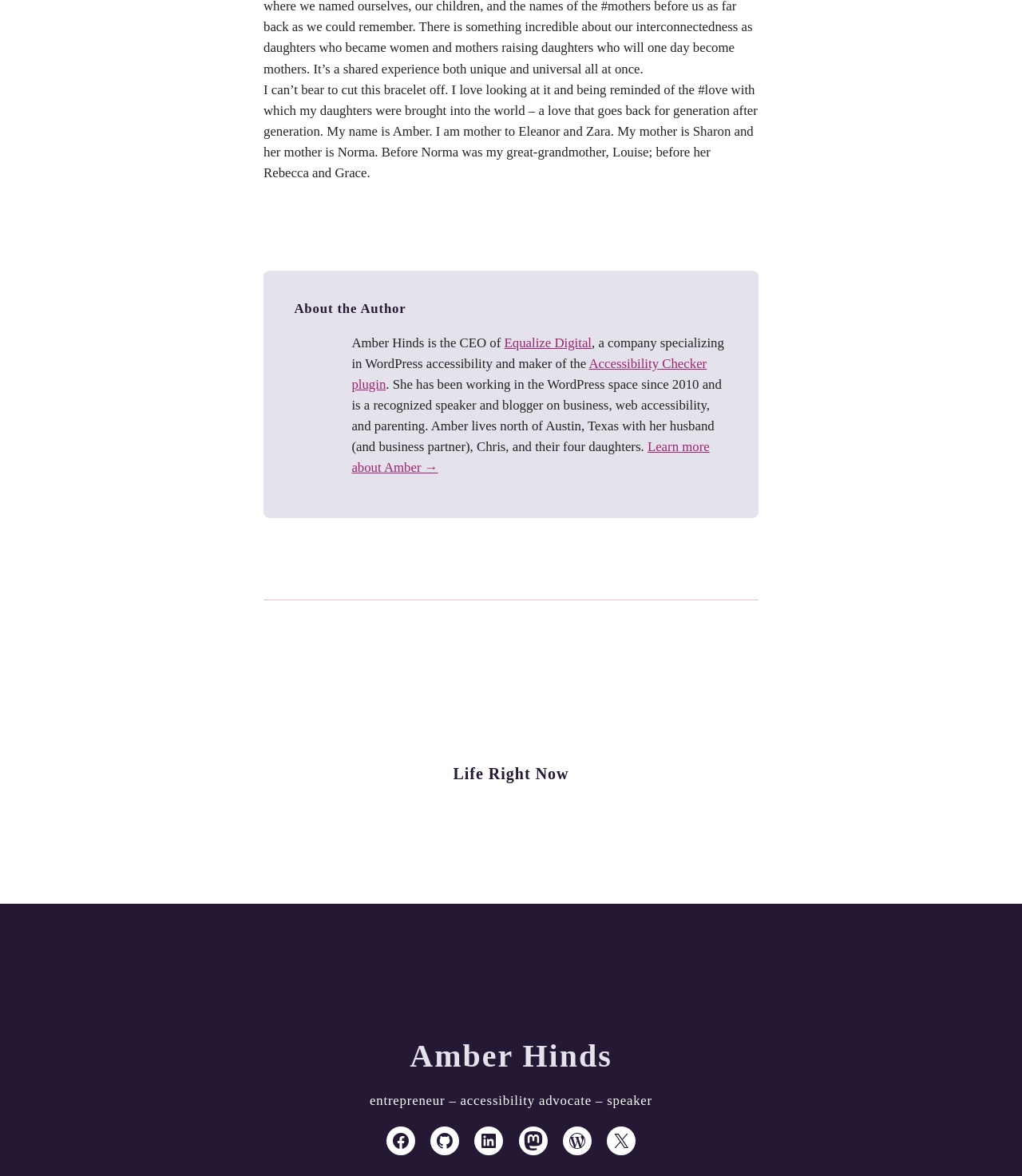Locate the bounding box coordinates of the element that needs to be clicked to carry out the instruction: "View Dance Competition Multi-Tasking". The coordinates should be given as four float numbers ranging from 0 to 1, i.e., [left, top, right, bottom].

[0.092, 0.679, 0.245, 0.812]